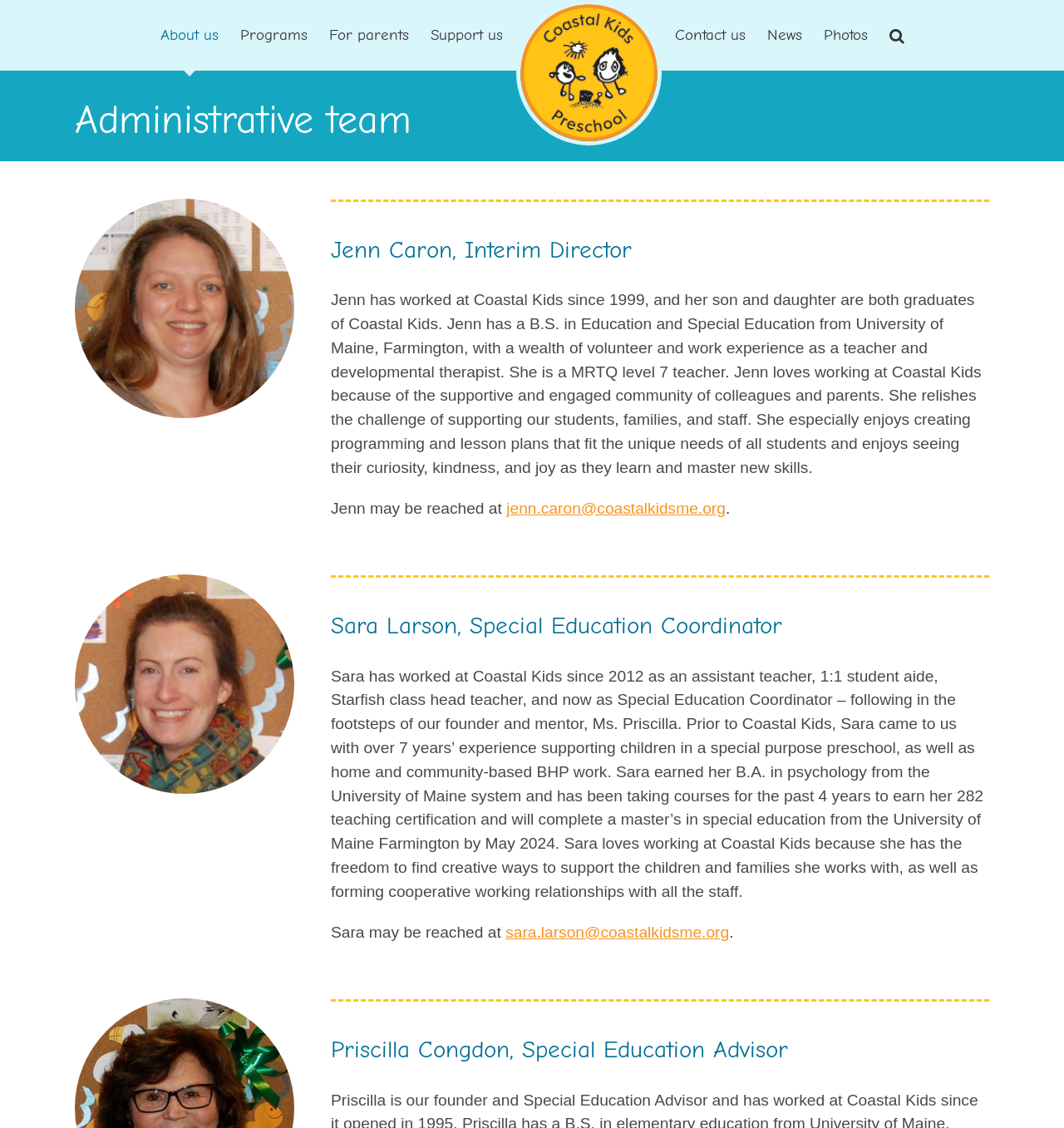Please determine the bounding box coordinates of the clickable area required to carry out the following instruction: "Contact us". The coordinates must be four float numbers between 0 and 1, represented as [left, top, right, bottom].

[0.634, 0.004, 0.7, 0.059]